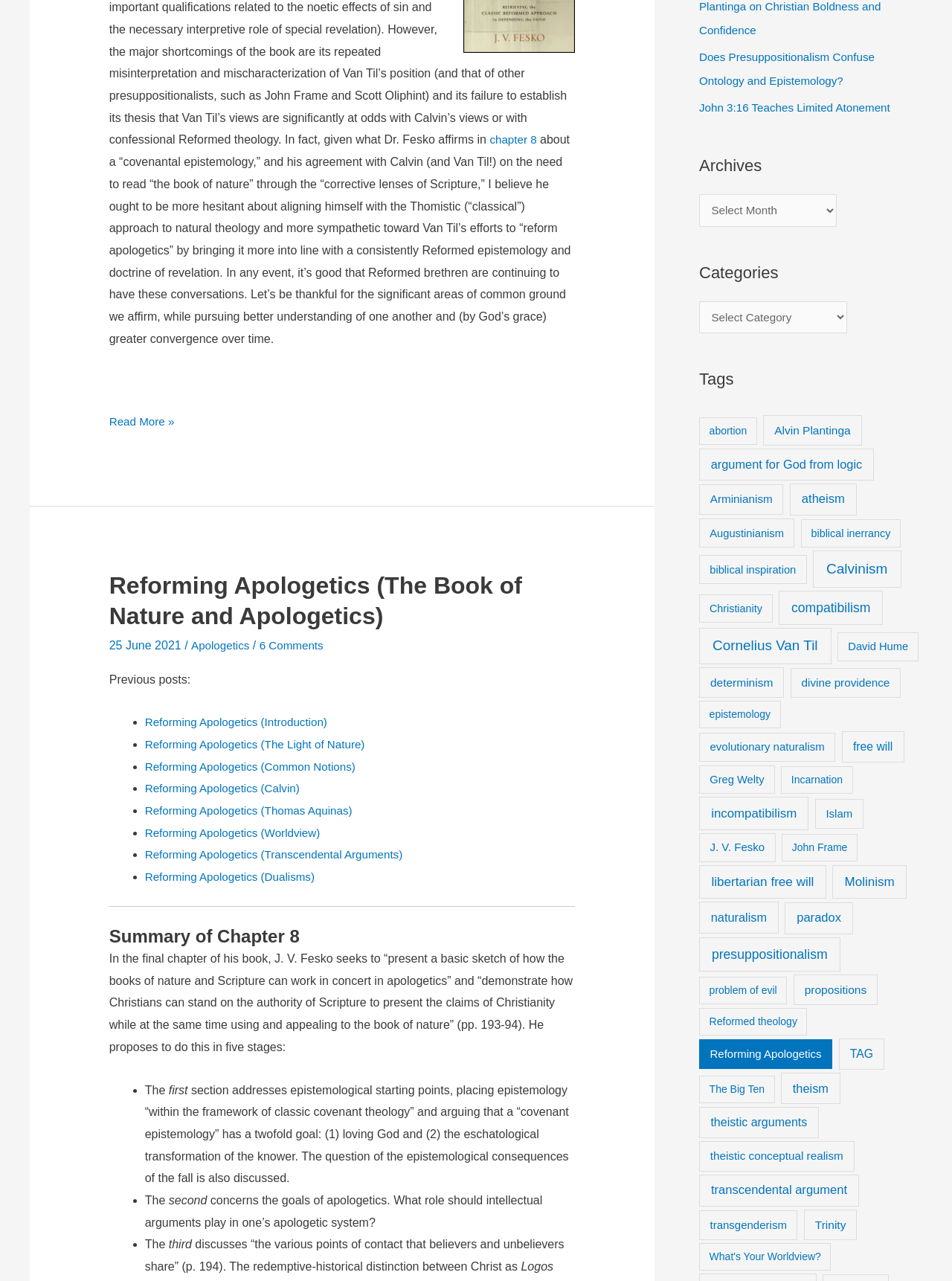Please find the bounding box coordinates of the element's region to be clicked to carry out this instruction: "Read the 'Summary of Chapter 8' section".

[0.115, 0.724, 0.604, 0.742]